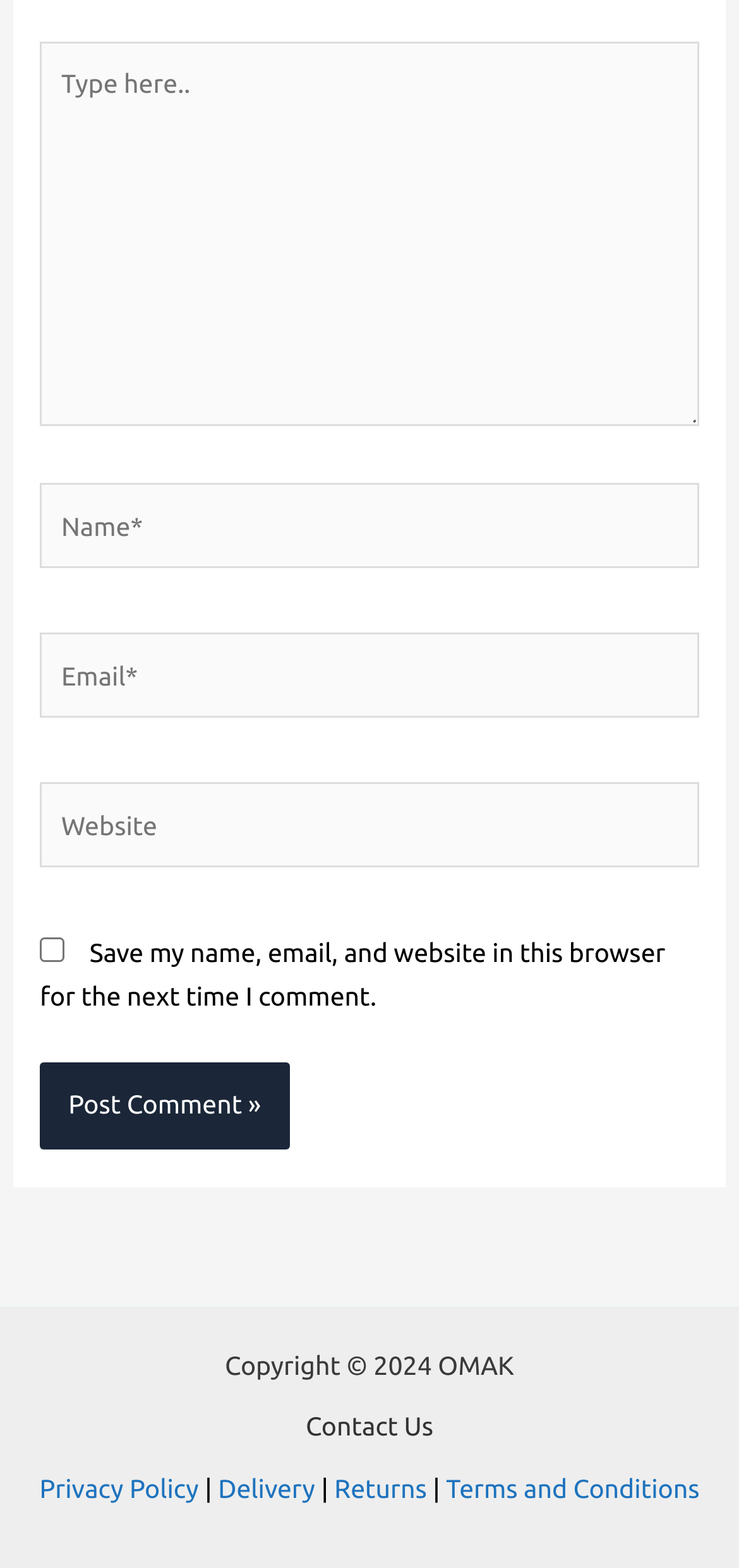Using the provided element description, identify the bounding box coordinates as (top-left x, top-left y, bottom-right x, bottom-right y). Ensure all values are between 0 and 1. Description: Delivery

[0.295, 0.94, 0.426, 0.959]